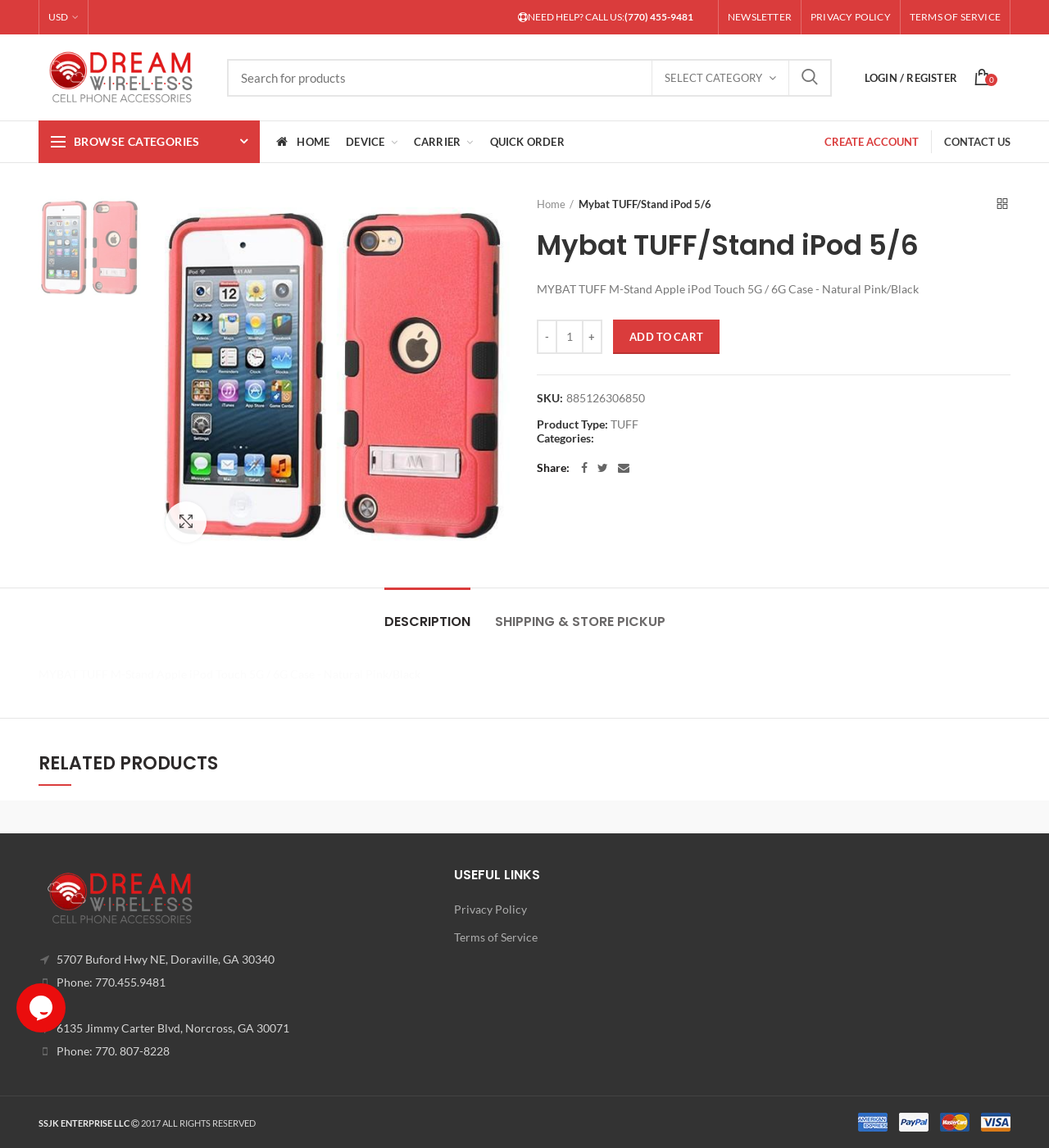Can you find the bounding box coordinates for the element to click on to achieve the instruction: "Search for products"?

[0.216, 0.051, 0.793, 0.084]